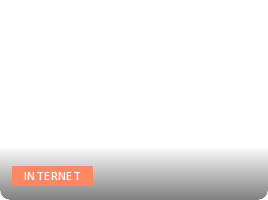What theme is suggested by the design?
Please provide a detailed answer to the question.

The stylized button labeled 'INTERNET' set against a gradient background suggests themes related to connectivity and digital platforms, aligning with topics such as technology, online resources, or web development.